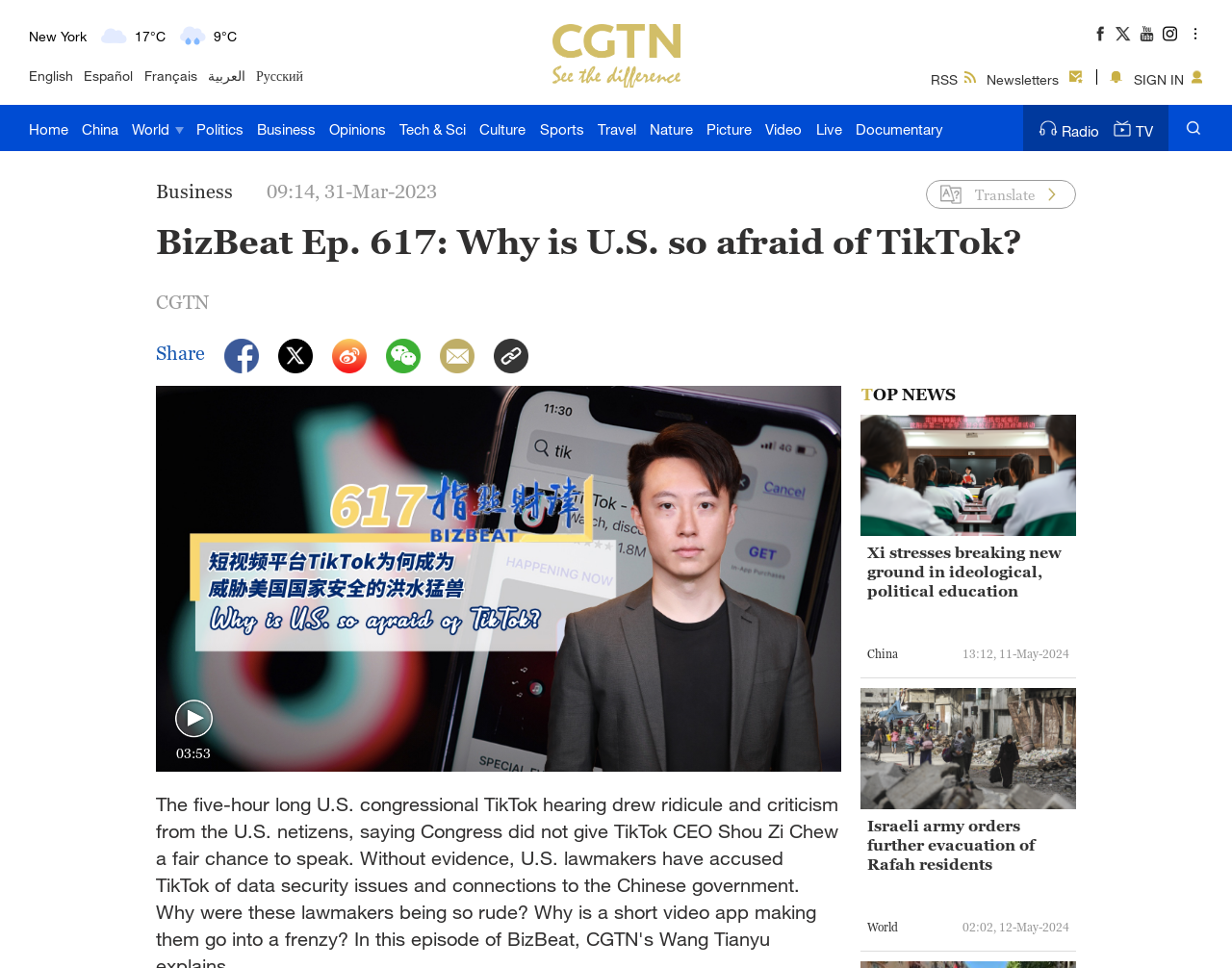Can you specify the bounding box coordinates for the region that should be clicked to fulfill this instruction: "Read news about China".

[0.067, 0.108, 0.096, 0.156]